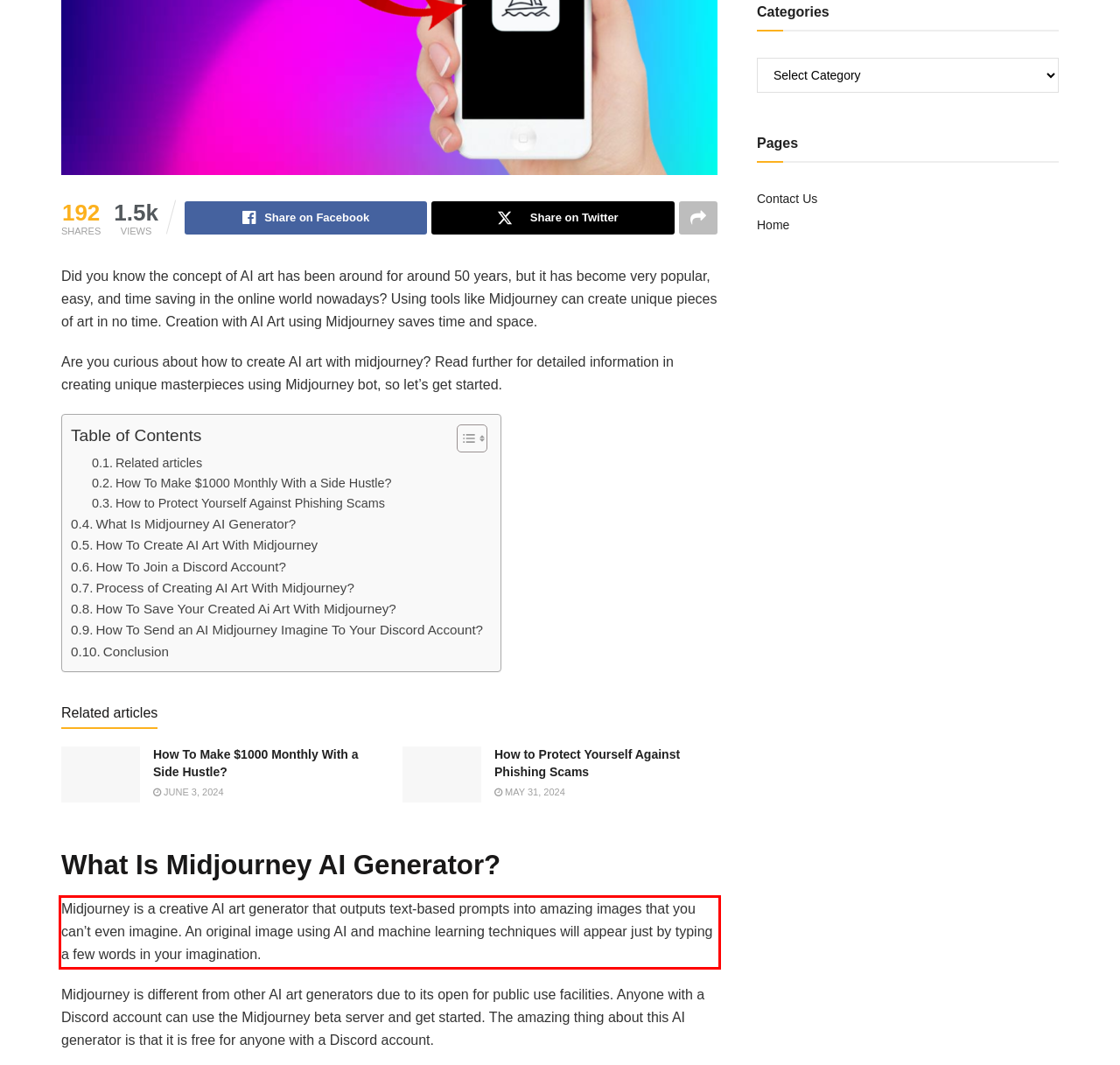Look at the webpage screenshot and recognize the text inside the red bounding box.

Midjourney is a creative AI art generator that outputs text-based prompts into amazing images that you can’t even imagine. An original image using AI and machine learning techniques will appear just by typing a few words in your imagination.